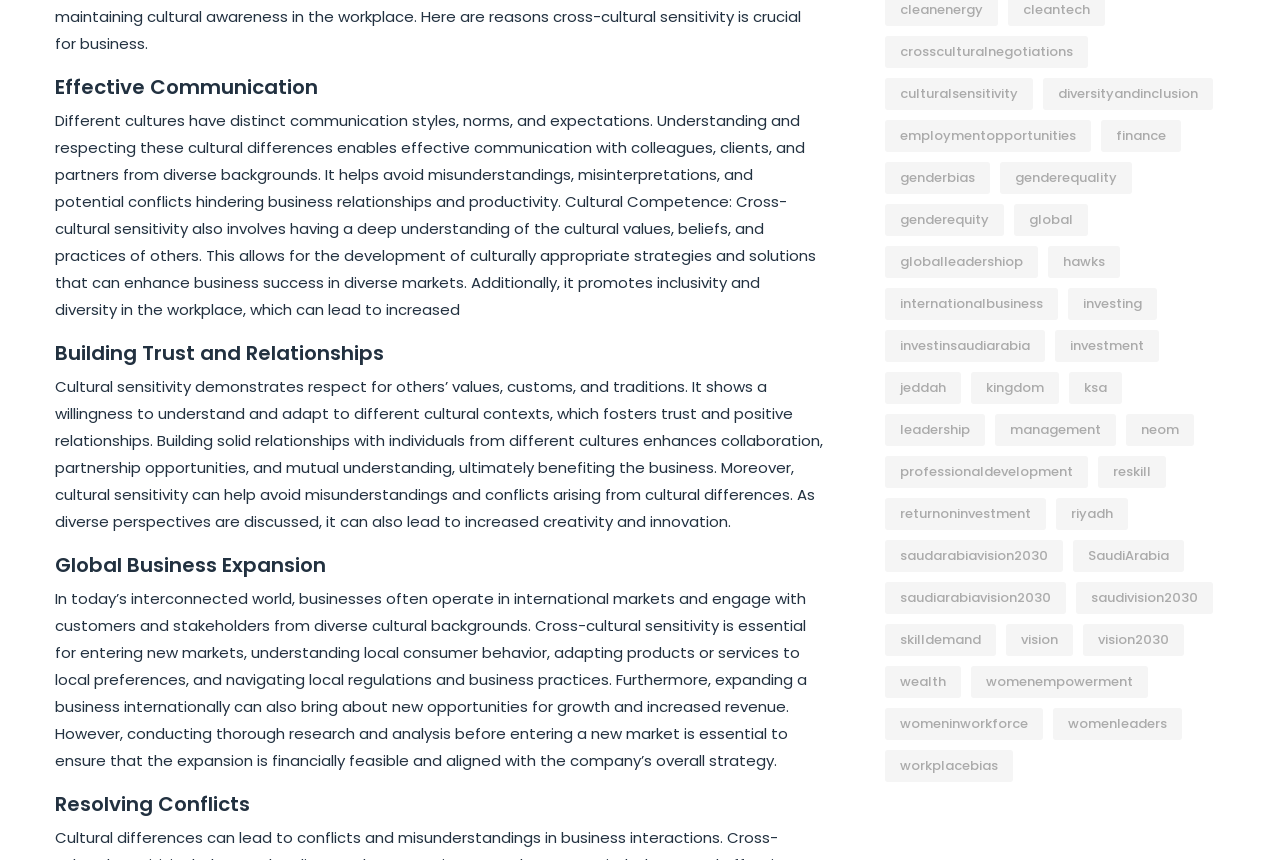Can you specify the bounding box coordinates of the area that needs to be clicked to fulfill the following instruction: "Click on cross-cultural negotiations"?

[0.691, 0.042, 0.85, 0.079]